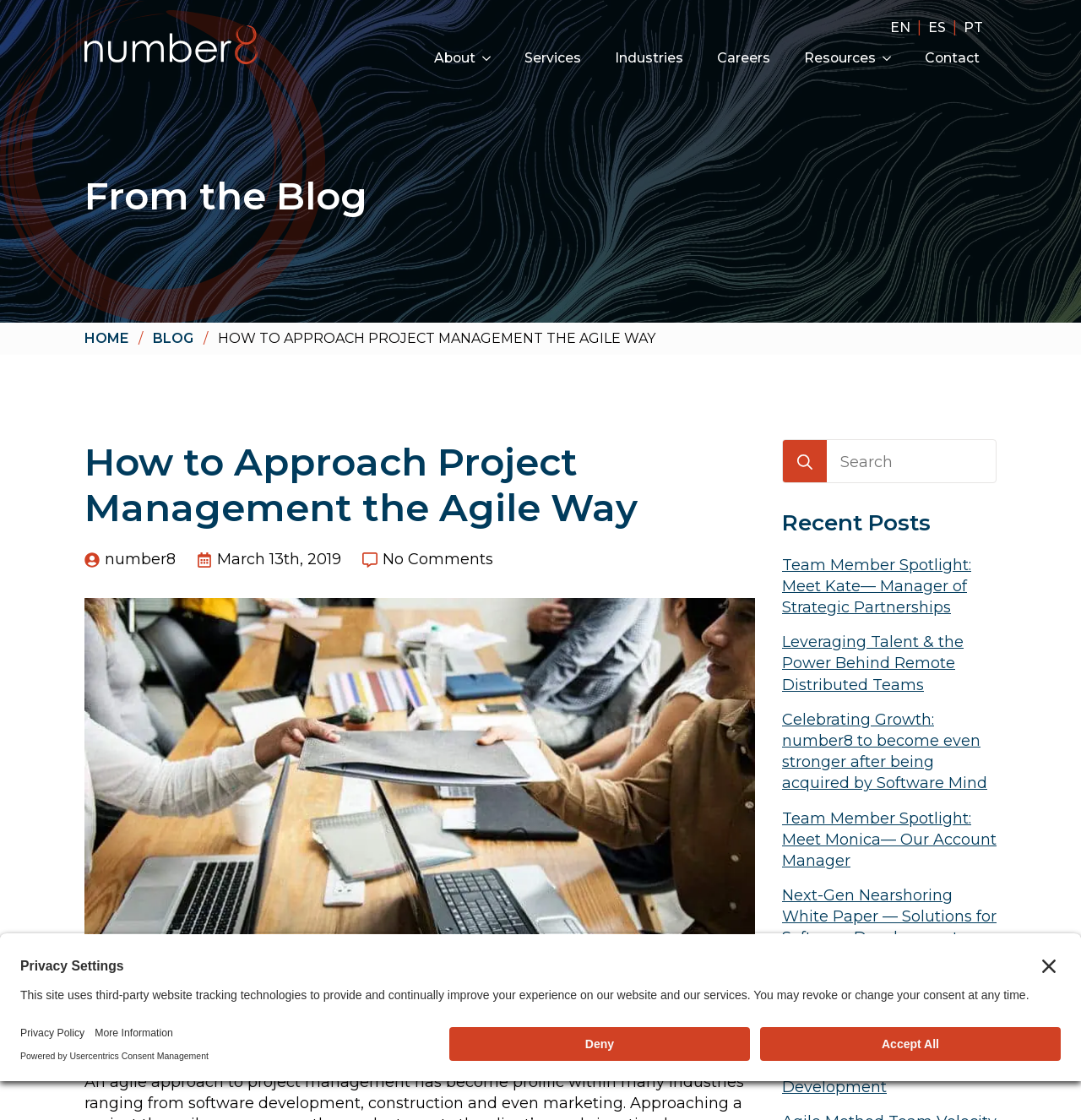Identify the bounding box coordinates of the section that should be clicked to achieve the task described: "Select the EN language".

[0.823, 0.015, 0.842, 0.034]